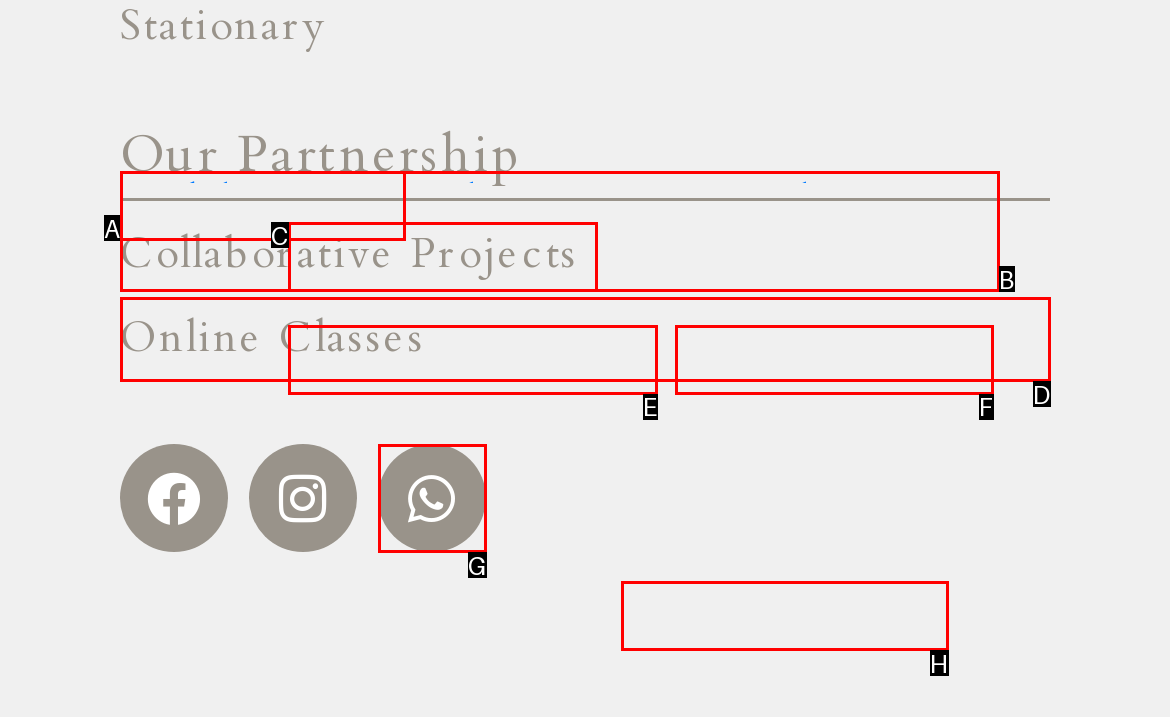With the description: Glossary, find the option that corresponds most closely and answer with its letter directly.

None